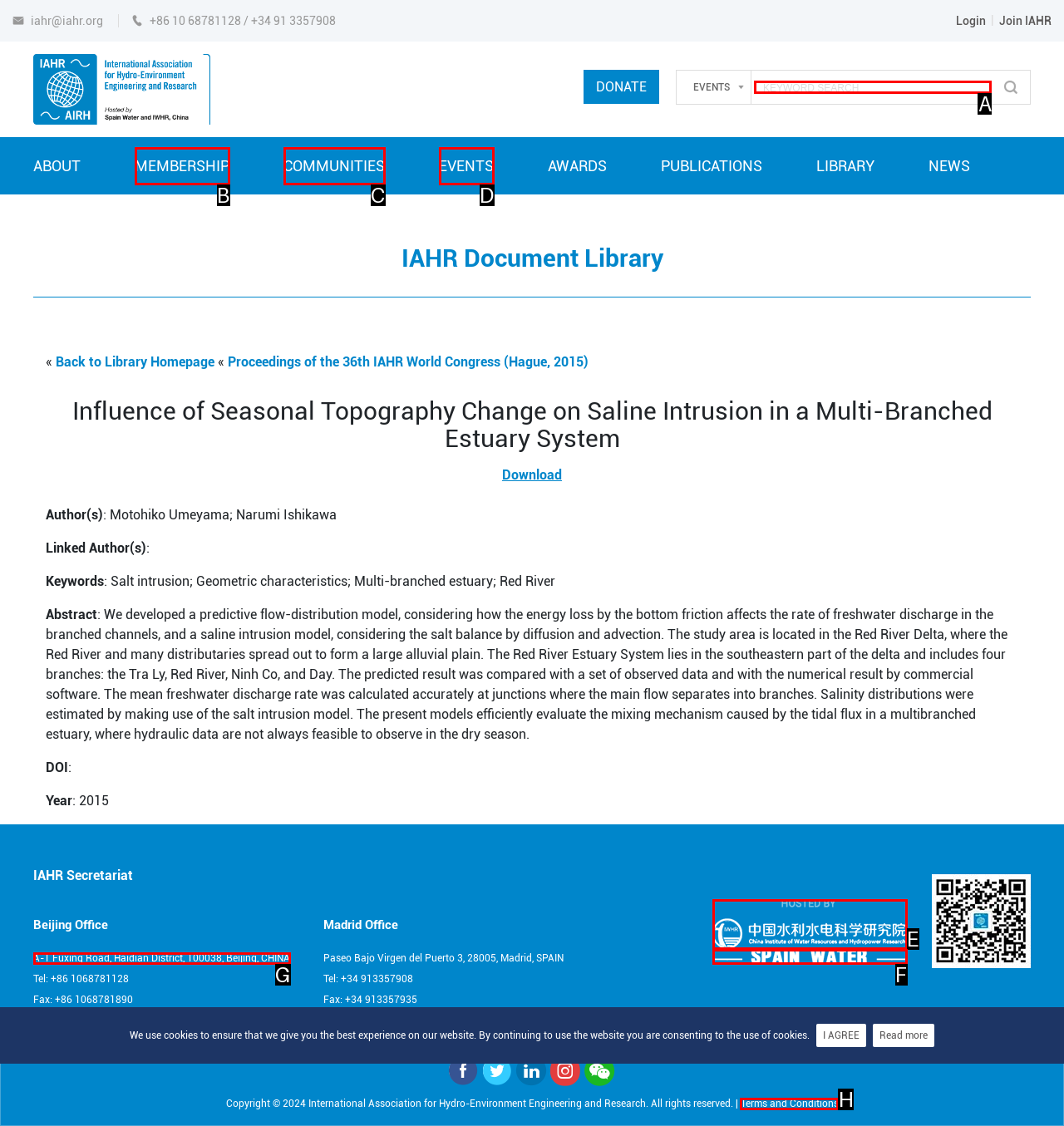Select the appropriate letter to fulfill the given instruction: Search for a keyword
Provide the letter of the correct option directly.

A